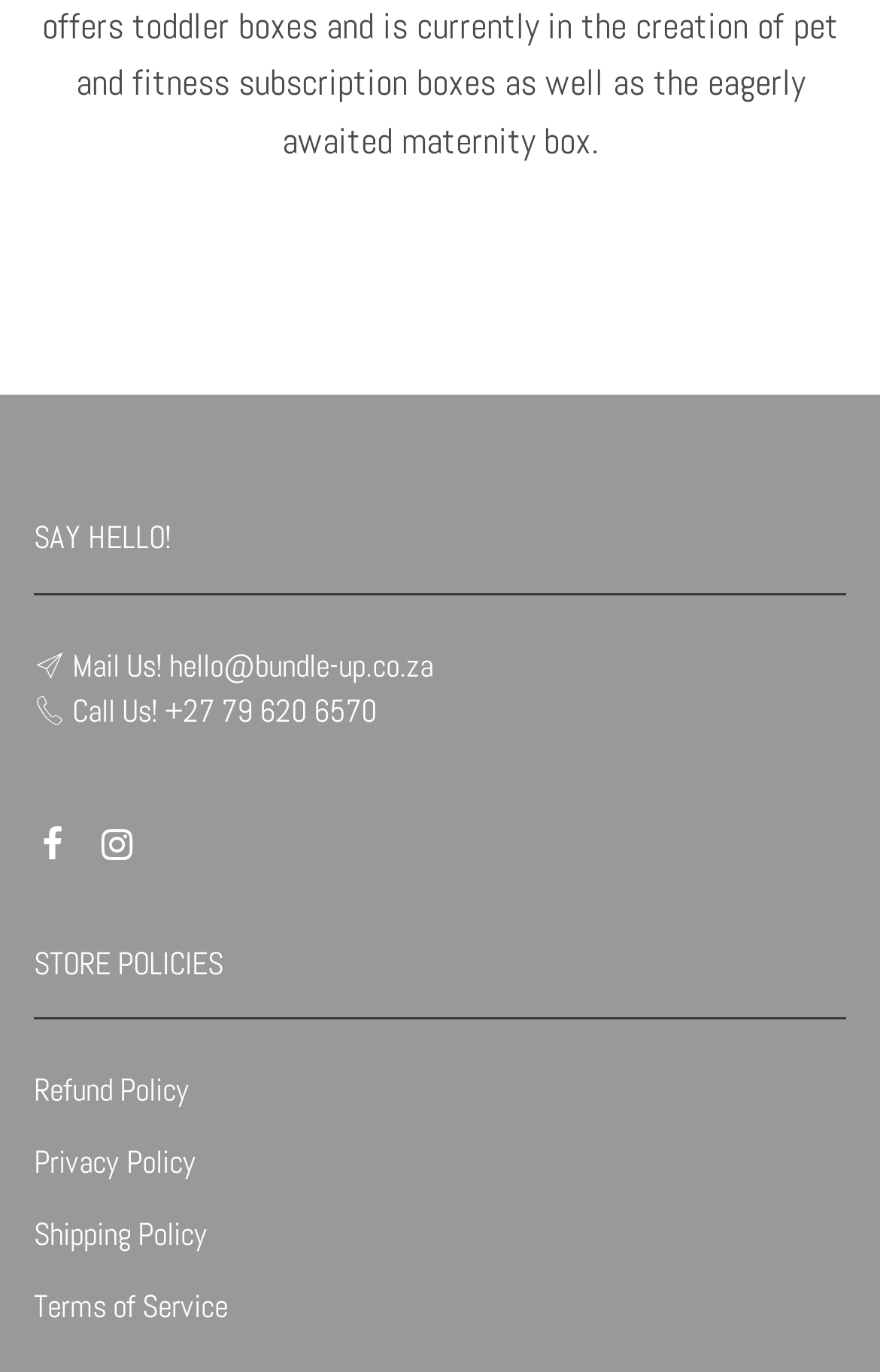Bounding box coordinates should be provided in the format (top-left x, top-left y, bottom-right x, bottom-right y) with all values between 0 and 1. Identify the bounding box for this UI element: Home

None